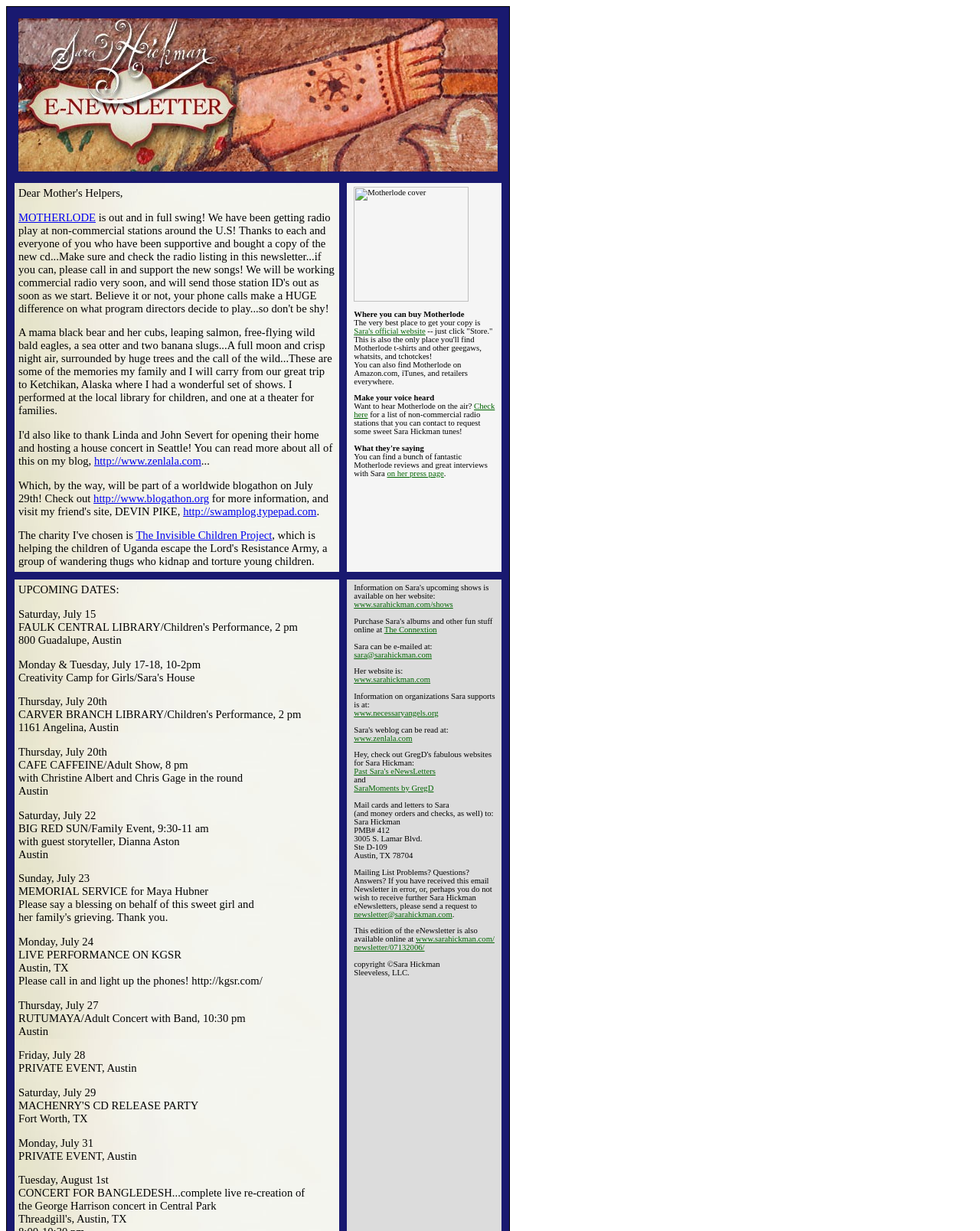Show the bounding box coordinates of the element that should be clicked to complete the task: "Check the upcoming shows".

[0.361, 0.488, 0.462, 0.495]